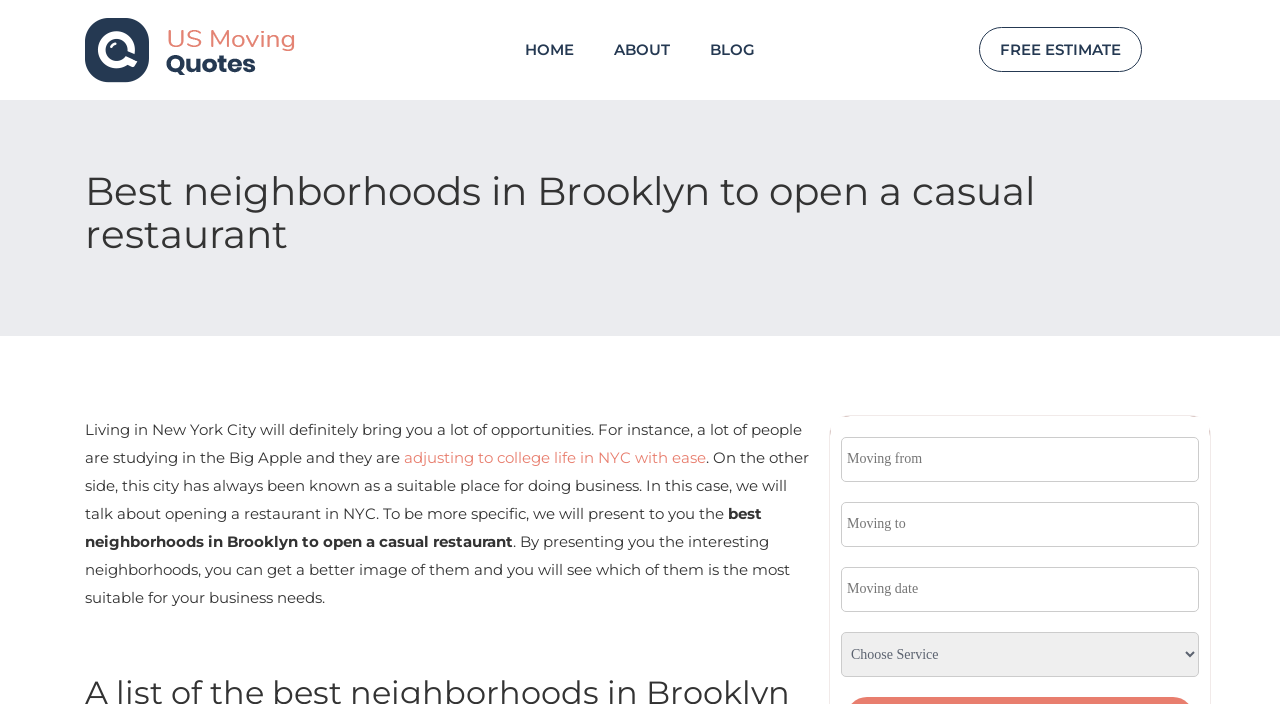Offer an in-depth caption of the entire webpage.

The webpage is about finding the best neighborhoods in Brooklyn to open a casual restaurant. At the top left corner, there is a logo of "US Moving Quotes" with a link to the website. Next to it, there are navigation links to "HOME", "ABOUT", and "BLOG". On the top right corner, there is a prominent call-to-action link to "FREE ESTIMATE".

The main content of the webpage starts with a heading that repeats the title "Best neighborhoods in Brooklyn to open a casual restaurant". Below the heading, there is a paragraph of text that discusses the opportunities of living in New York City, including studying and doing business. The text also mentions that the article will focus on opening a restaurant in NYC, specifically in Brooklyn.

The article continues with another paragraph that presents the main topic of the best neighborhoods in Brooklyn to open a casual restaurant. The text explains that the article will provide an overview of the interesting neighborhoods, helping readers to determine which one is most suitable for their business needs.

Below the text, there are three empty textboxes and a combobox, likely used for users to input their information or select options. These input fields are aligned vertically and take up a significant portion of the page.